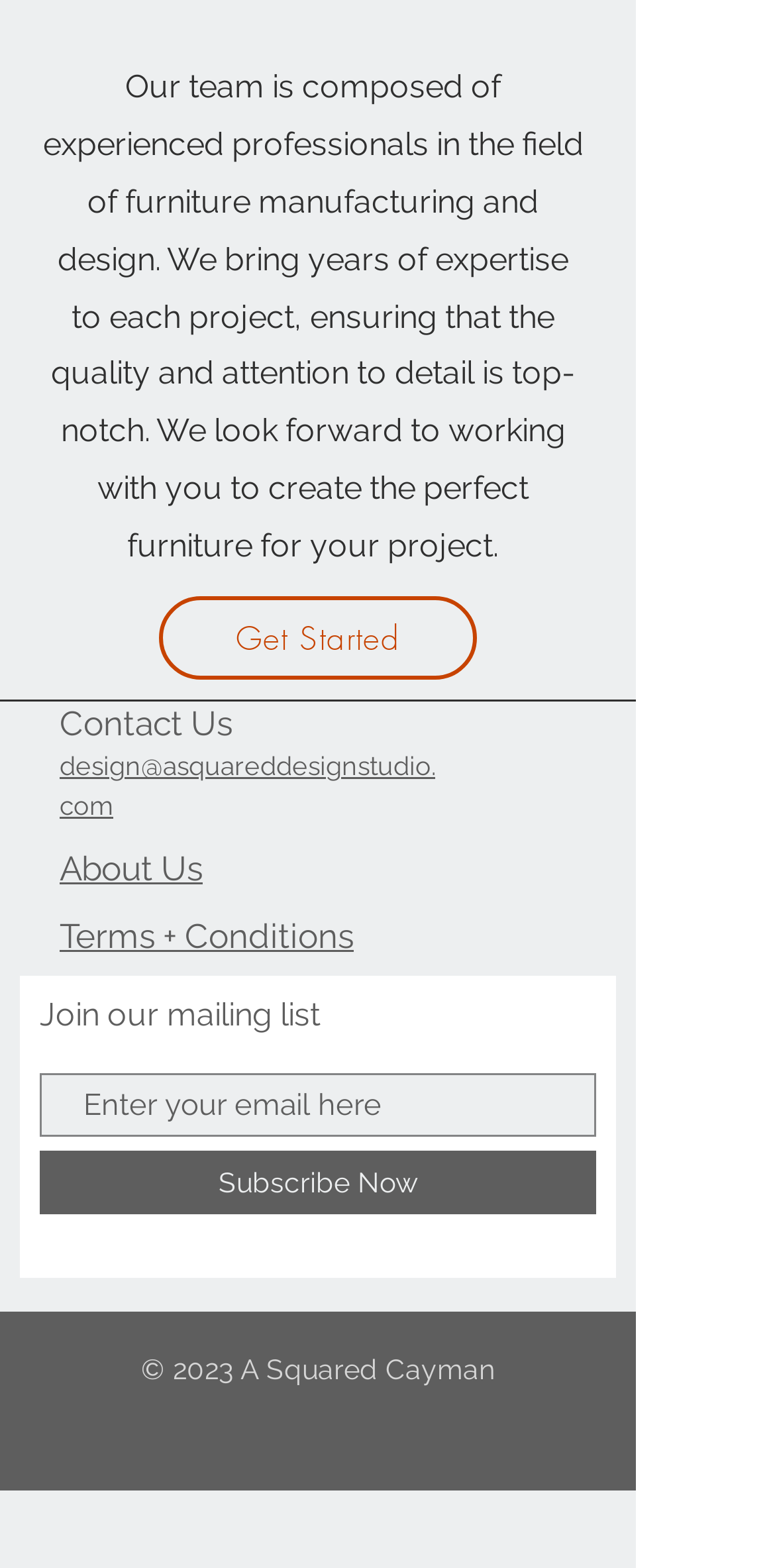Bounding box coordinates should be in the format (top-left x, top-left y, bottom-right x, bottom-right y) and all values should be floating point numbers between 0 and 1. Determine the bounding box coordinate for the UI element described as: Terms + Conditions

[0.077, 0.585, 0.456, 0.61]